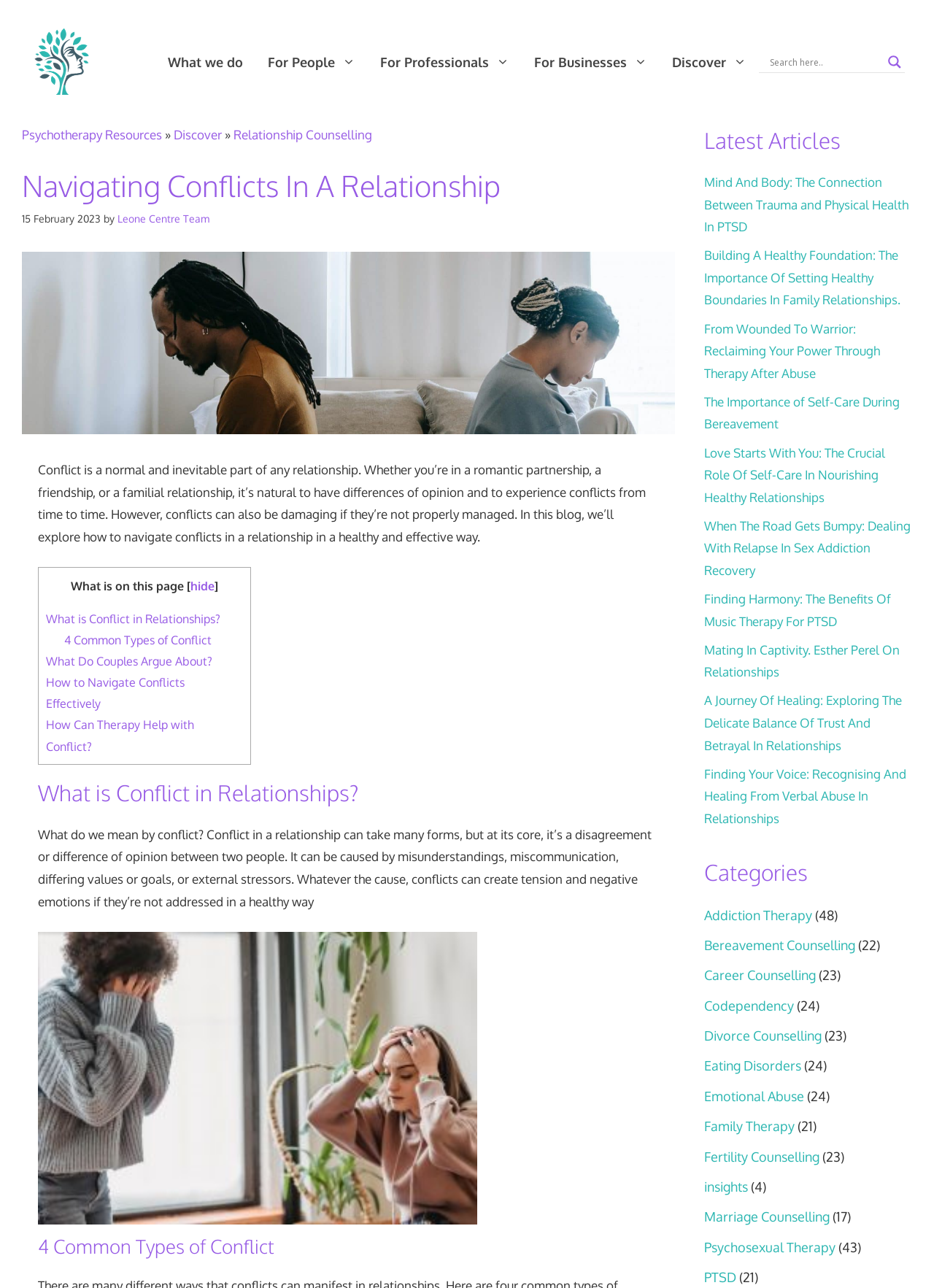How many types of conflict are mentioned on the webpage?
Please provide a comprehensive answer based on the visual information in the image.

I found a section on the webpage with the heading '4 Common Types of Conflict'. This section lists four types of conflict, which are not explicitly mentioned, but the heading suggests that there are four types.